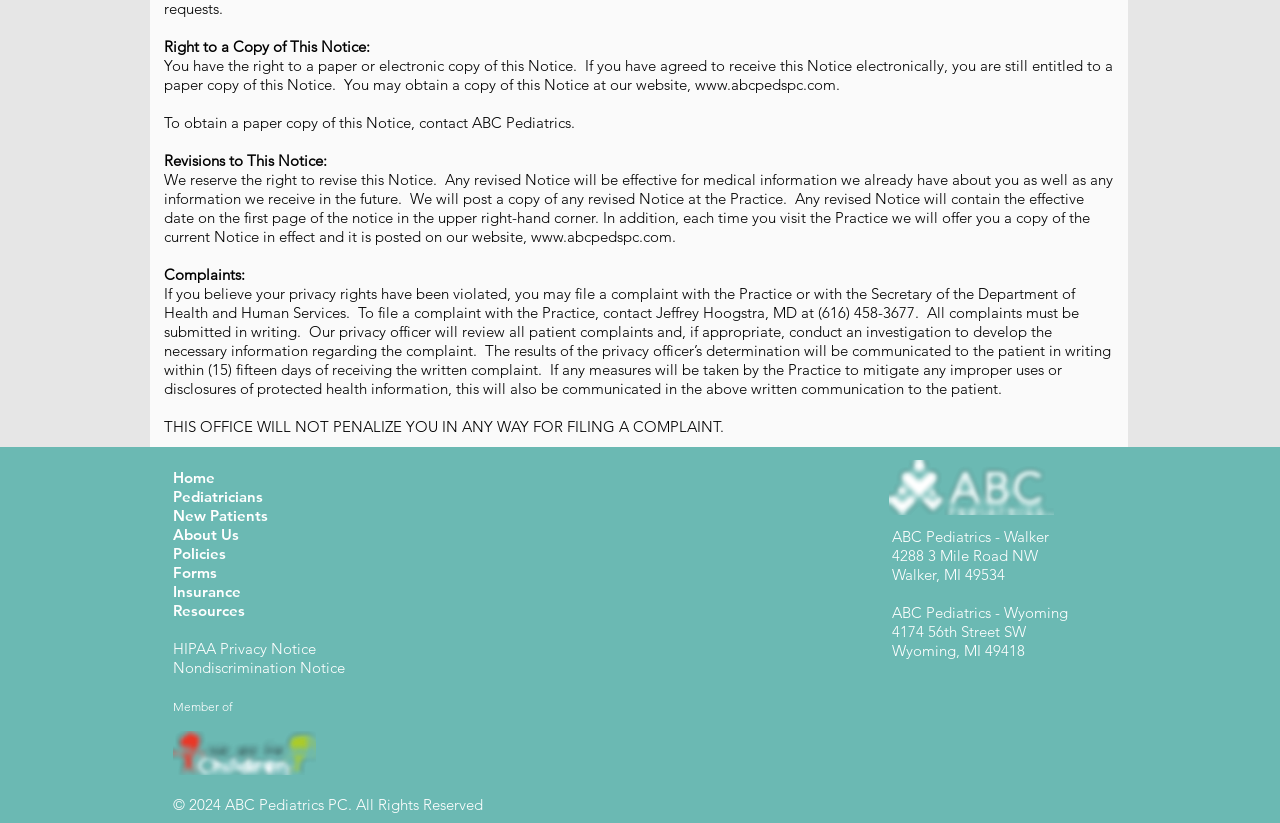Identify the bounding box coordinates of the specific part of the webpage to click to complete this instruction: "Click on the 'United States' link".

None